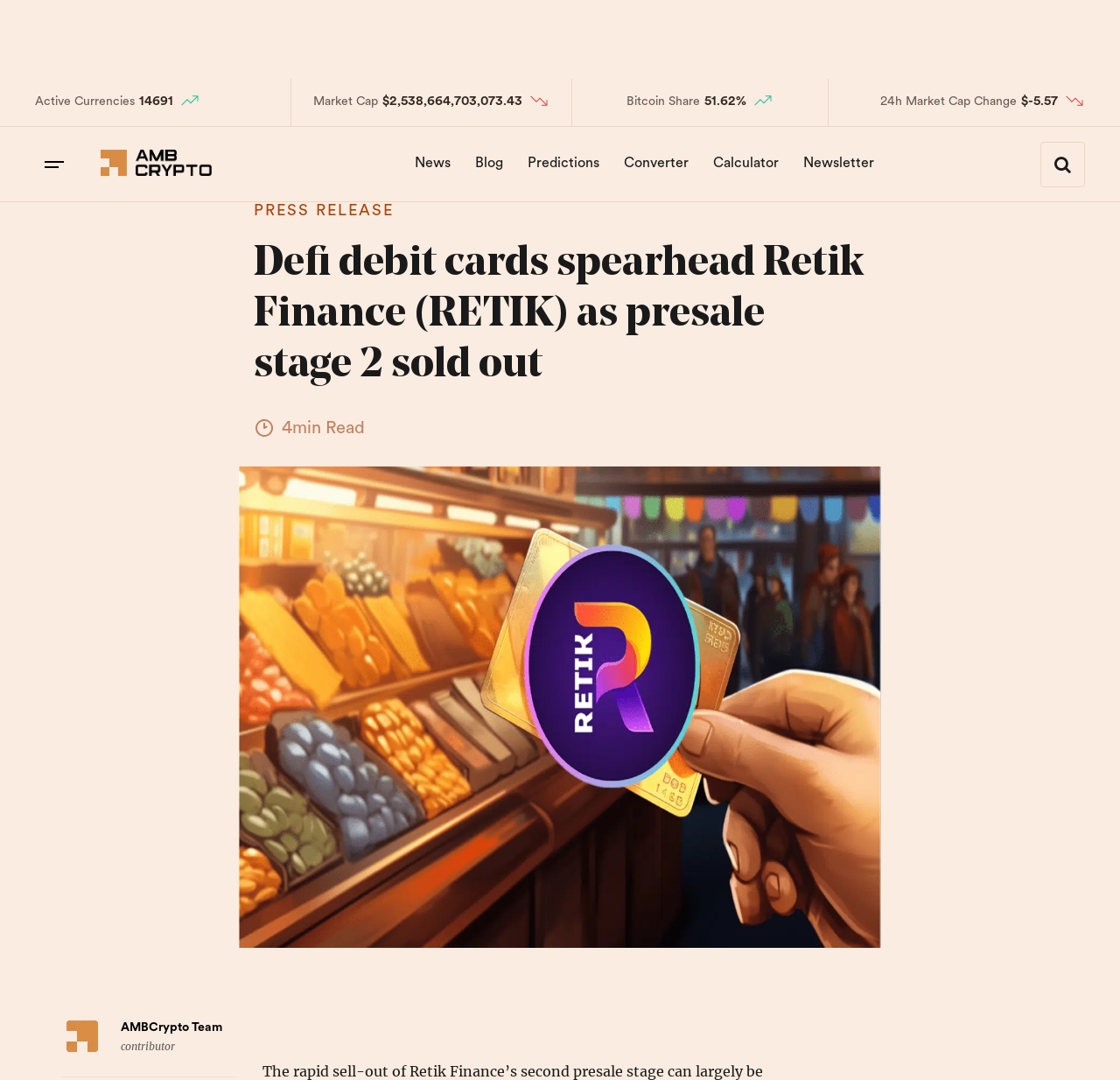Please give a short response to the question using one word or a phrase:
What is the name of the website?

AMBCrypto